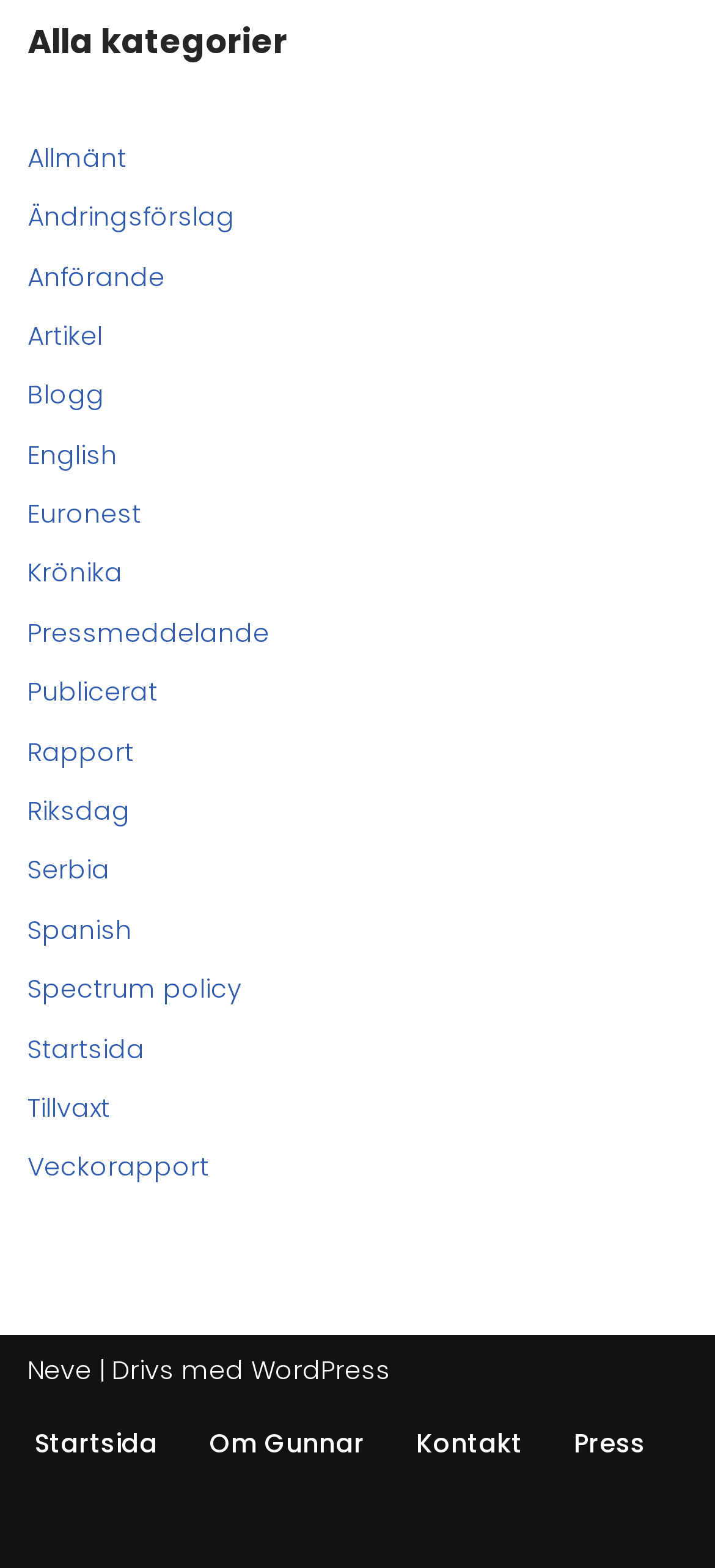Provide the bounding box coordinates of the HTML element described by the text: "Ändringsförslag".

[0.038, 0.126, 0.328, 0.15]